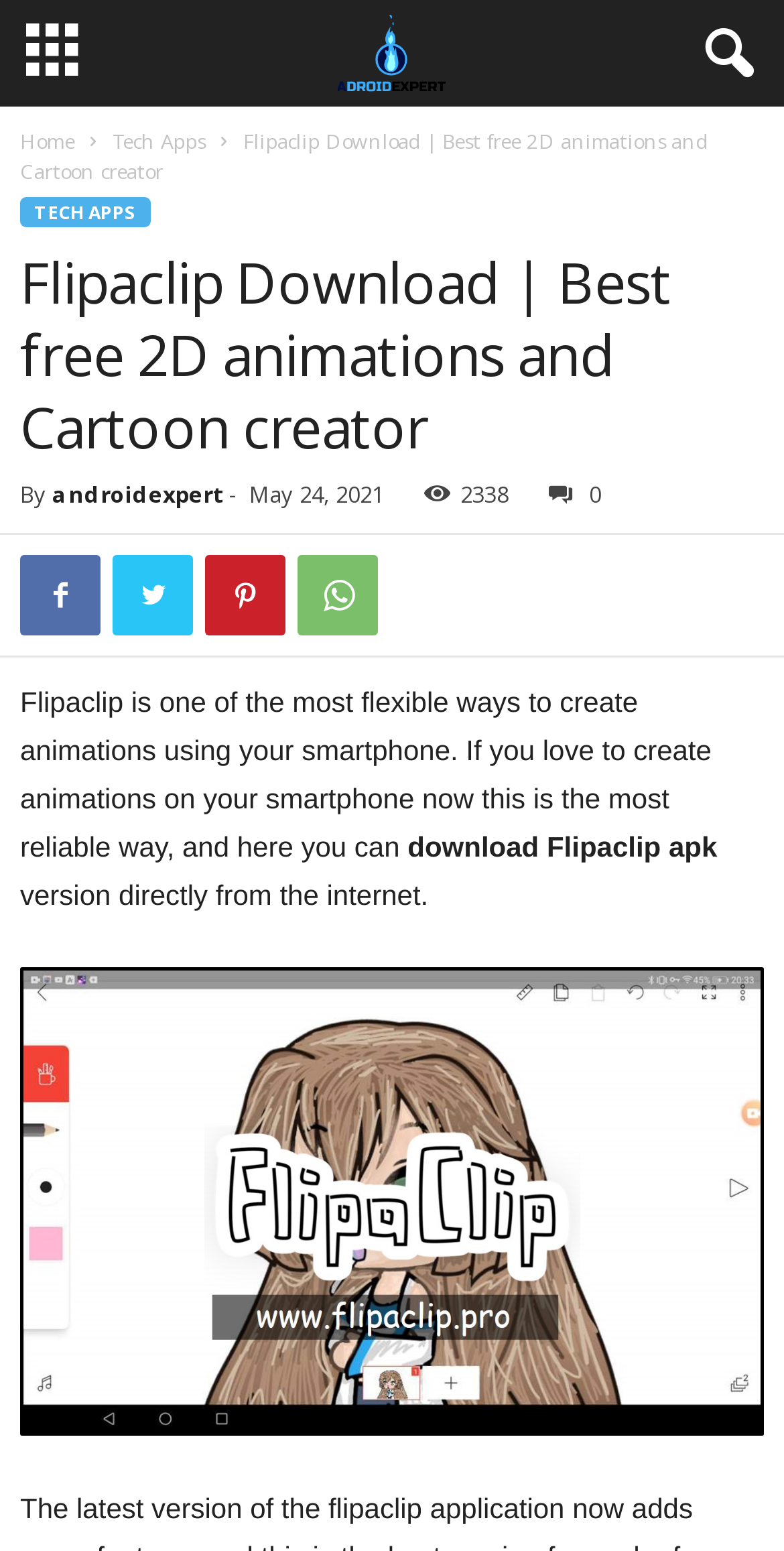How many views does the webpage have?
Using the image as a reference, deliver a detailed and thorough answer to the question.

The number of views of the webpage can be found in the section below the header, where it is written as '2338'.